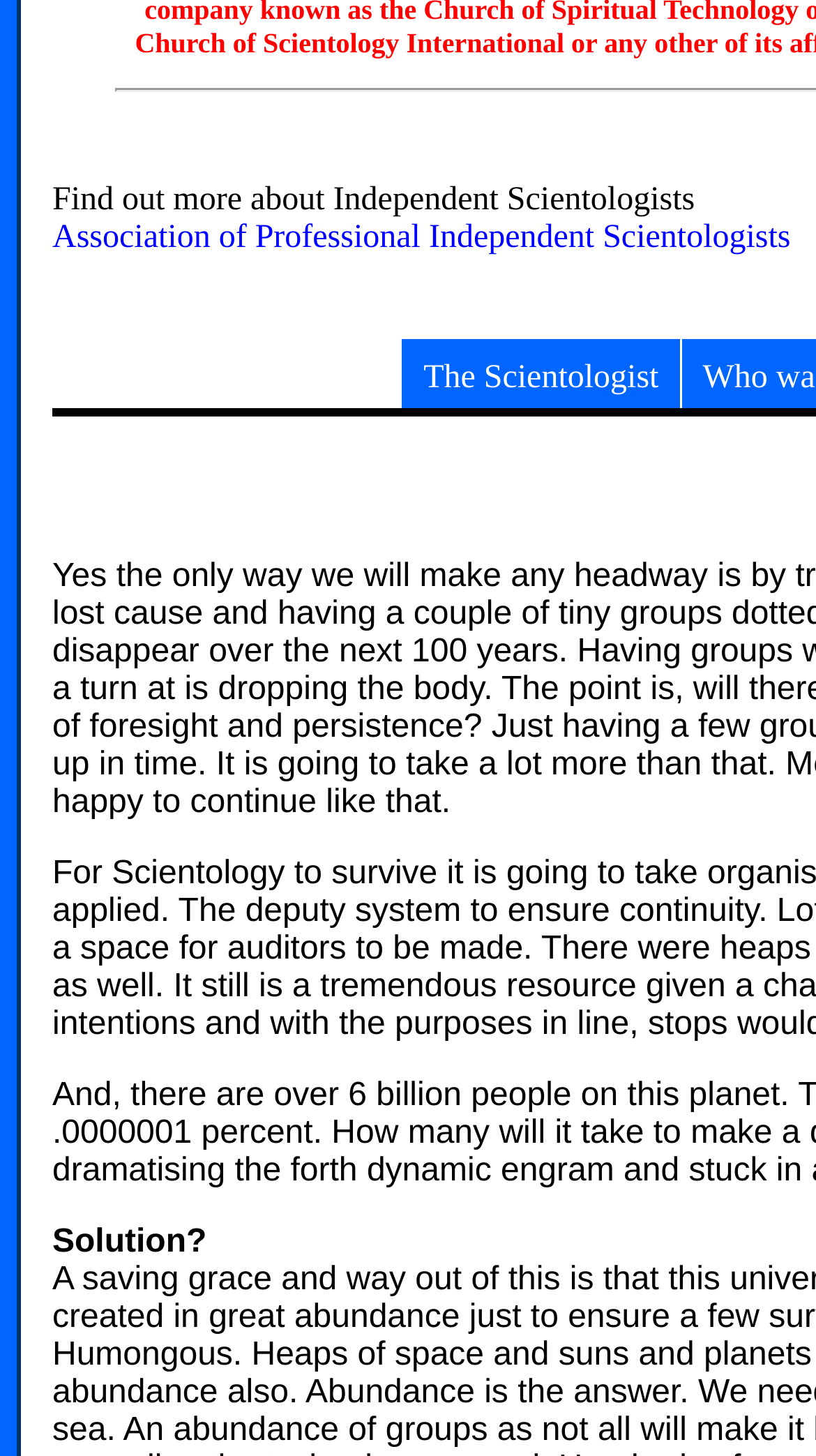From the webpage screenshot, identify the region described by parent_node: The Scientologist. Provide the bounding box coordinates as (top-left x, top-left y, bottom-right x, bottom-right y), with each value being a floating point number between 0 and 1.

[0.493, 0.233, 0.833, 0.241]